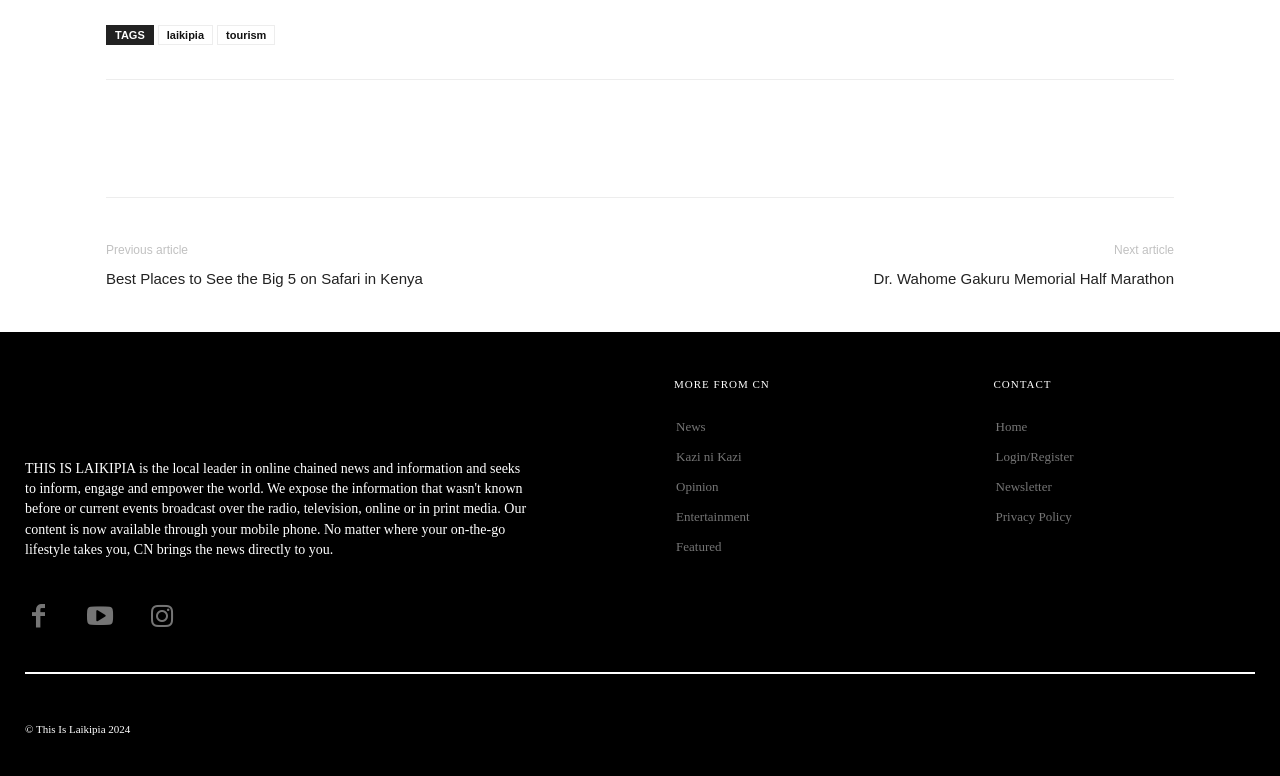Please specify the bounding box coordinates of the clickable region to carry out the following instruction: "Click on the 'Logo'". The coordinates should be four float numbers between 0 and 1, in the format [left, top, right, bottom].

[0.02, 0.476, 0.398, 0.565]